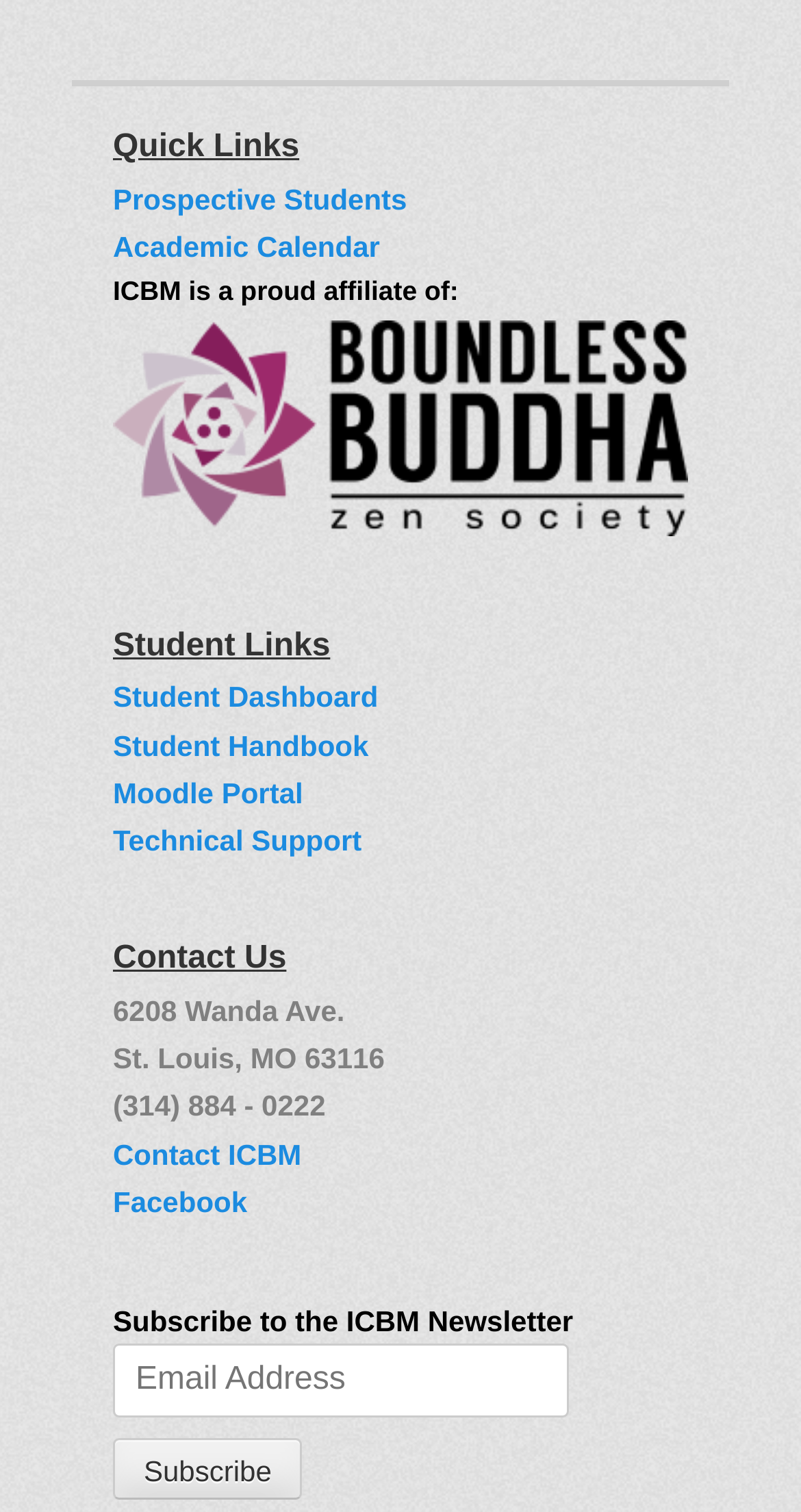Predict the bounding box for the UI component with the following description: "value="Subscribe"".

[0.141, 0.951, 0.378, 0.992]